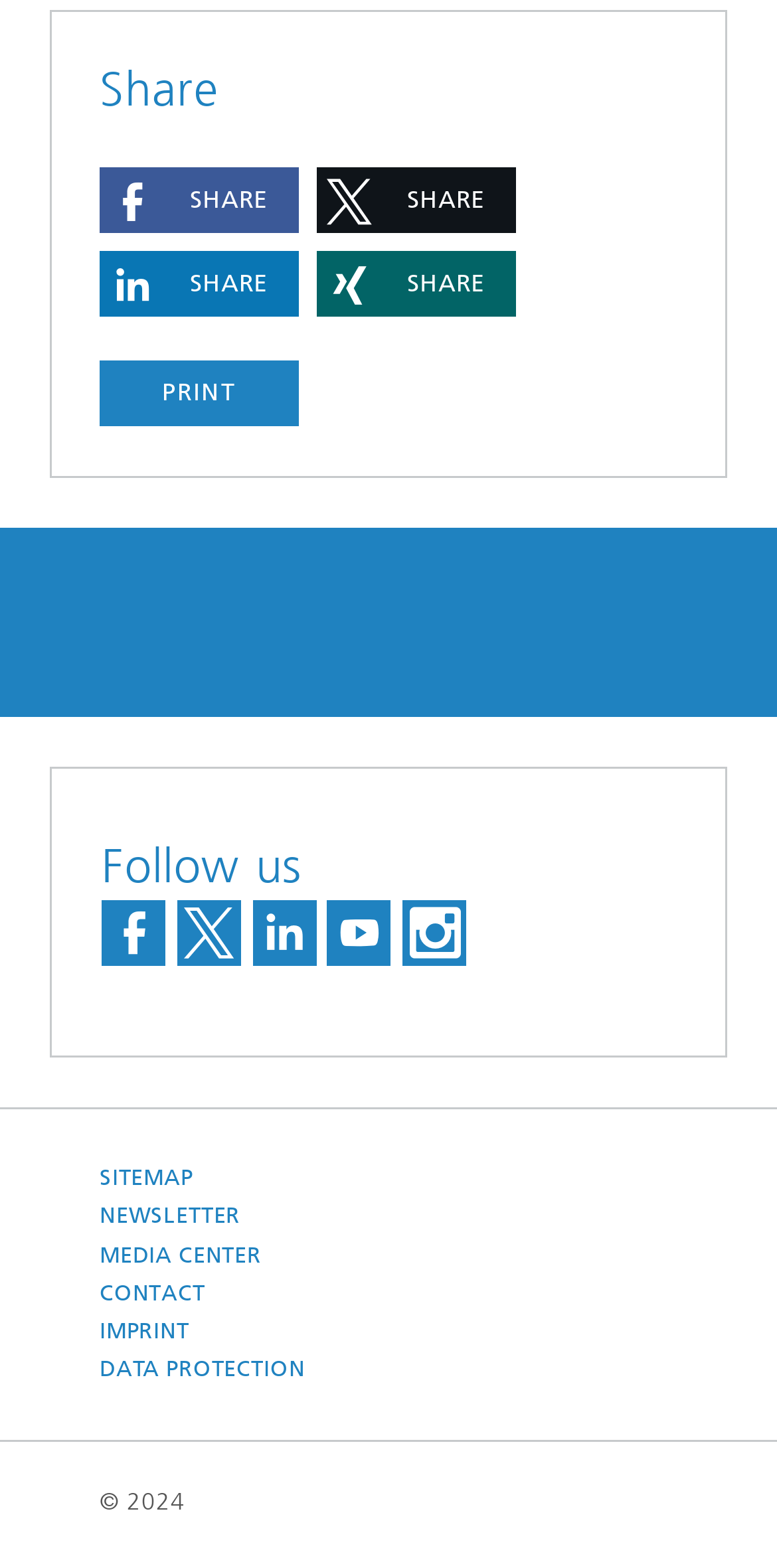Please specify the bounding box coordinates of the region to click in order to perform the following instruction: "Print the page".

[0.128, 0.23, 0.385, 0.272]